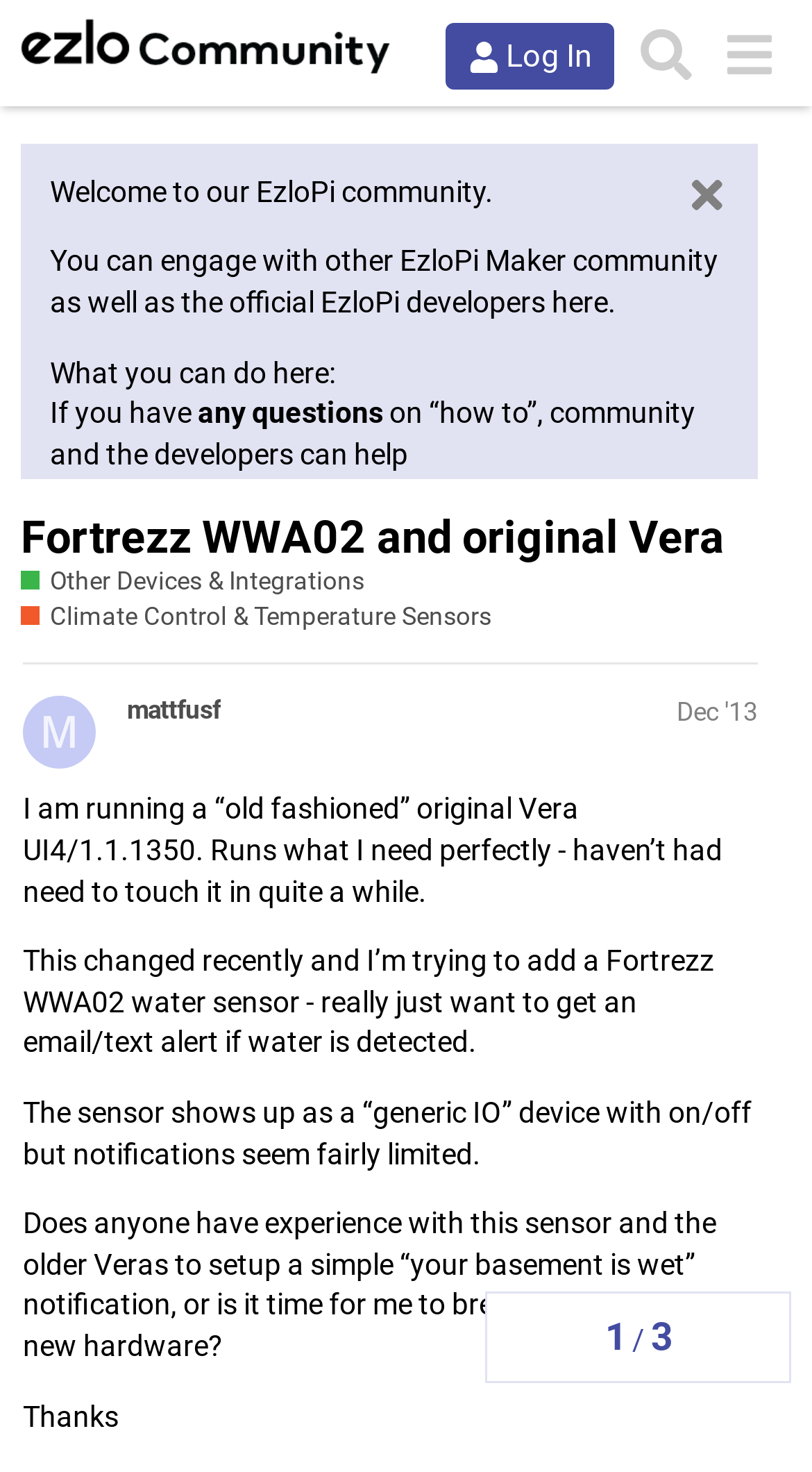Determine the bounding box coordinates for the area that should be clicked to carry out the following instruction: "Search for something".

[0.769, 0.009, 0.872, 0.064]